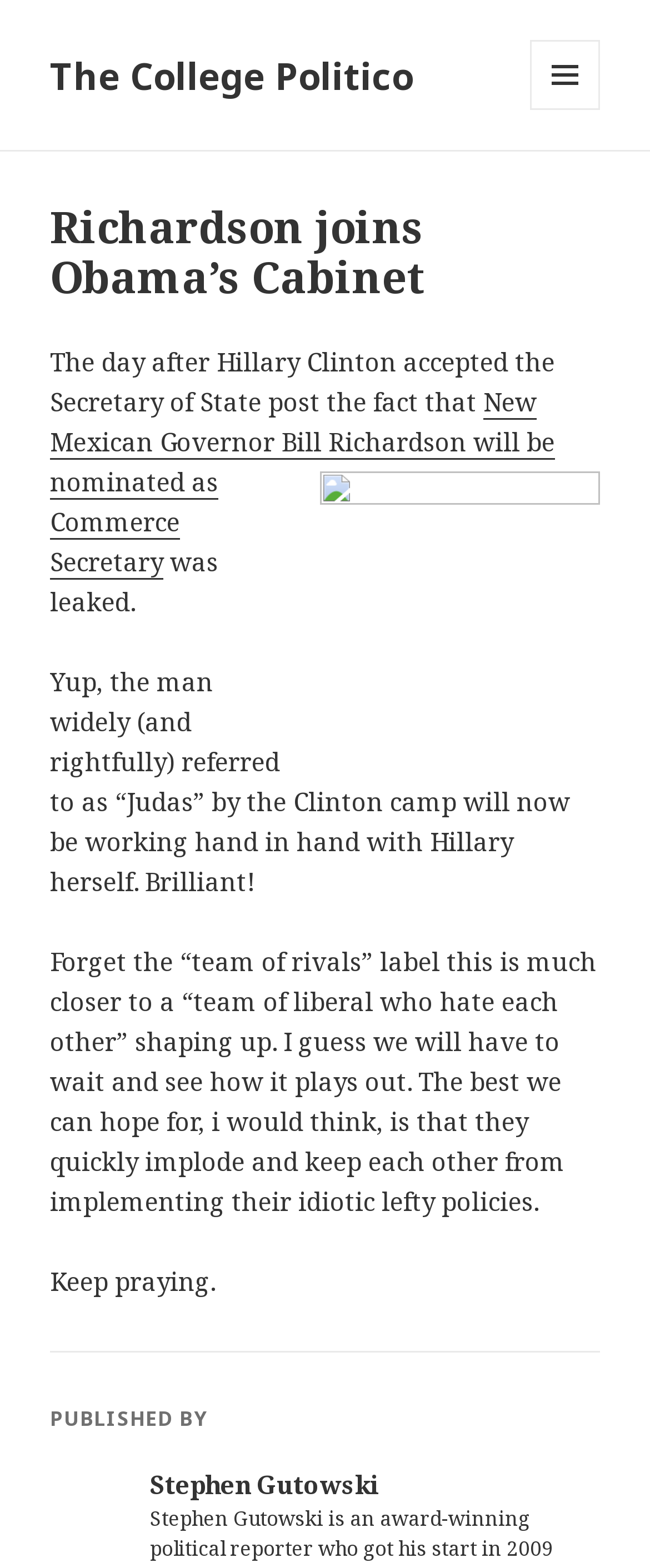Provide a one-word or one-phrase answer to the question:
What is the author's hope for the outcome?

They quickly implode